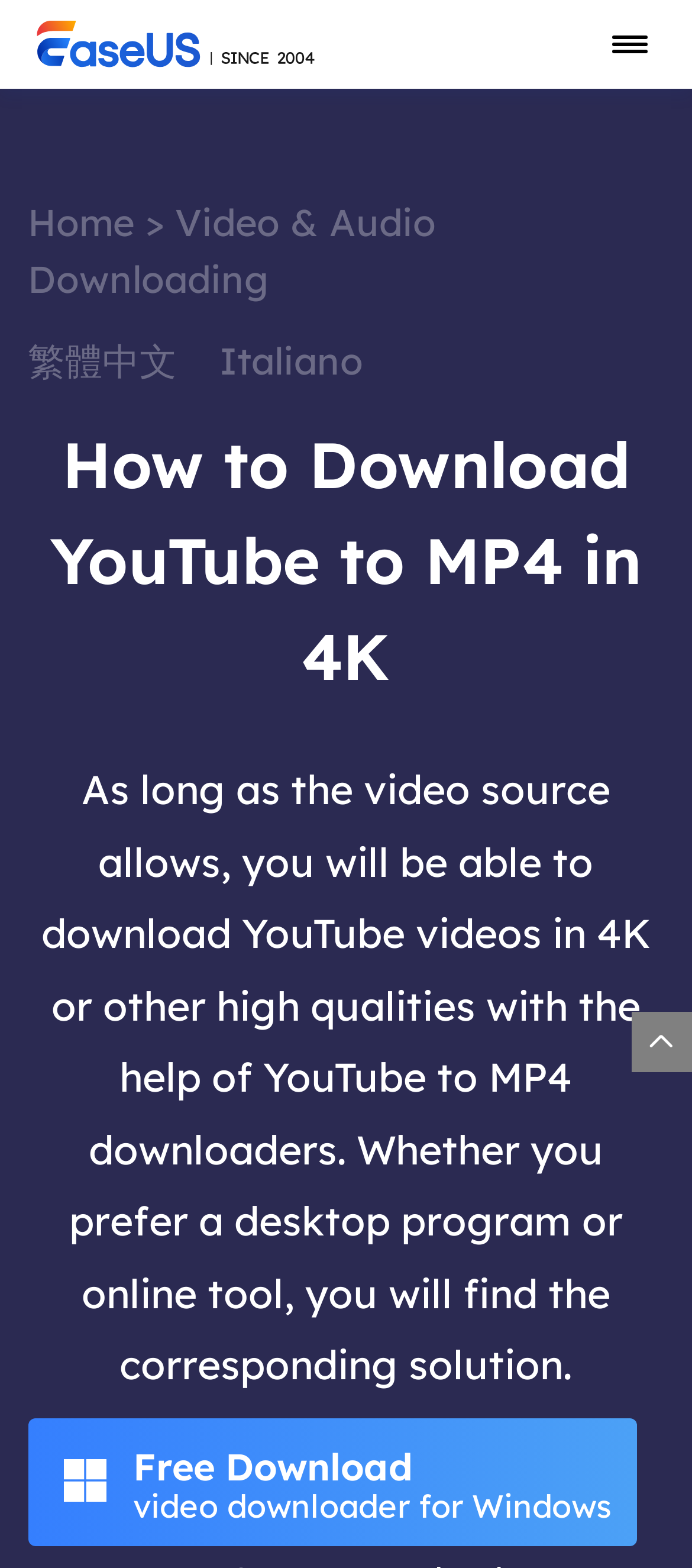What languages are supported on this webpage?
Look at the image and answer the question with a single word or phrase.

Multiple languages